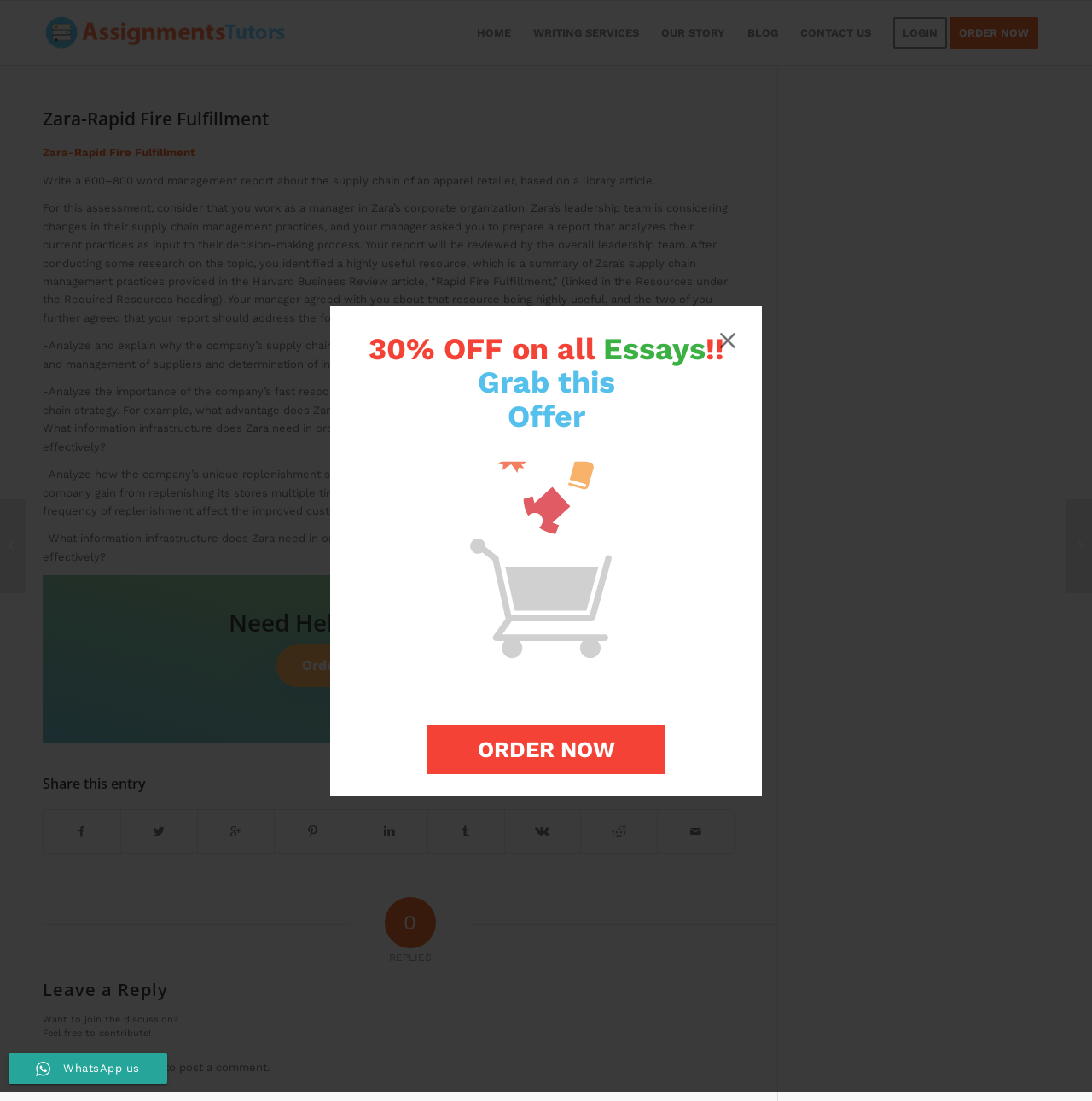Kindly provide the bounding box coordinates of the section you need to click on to fulfill the given instruction: "Click on the 'CONTACT US' link".

[0.723, 0.001, 0.808, 0.059]